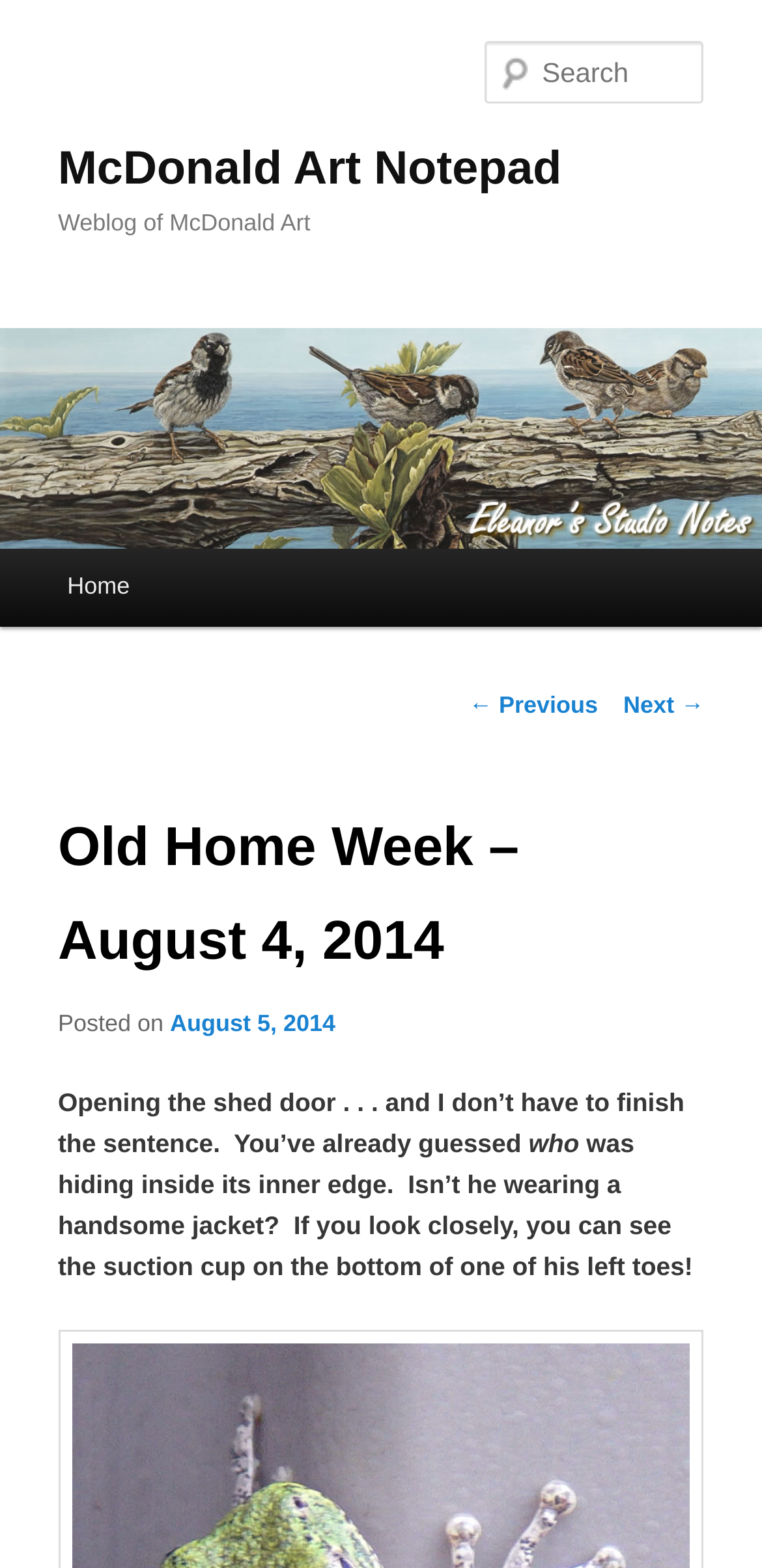Please reply with a single word or brief phrase to the question: 
What is the title of the current post?

Old Home Week – August 4, 2014